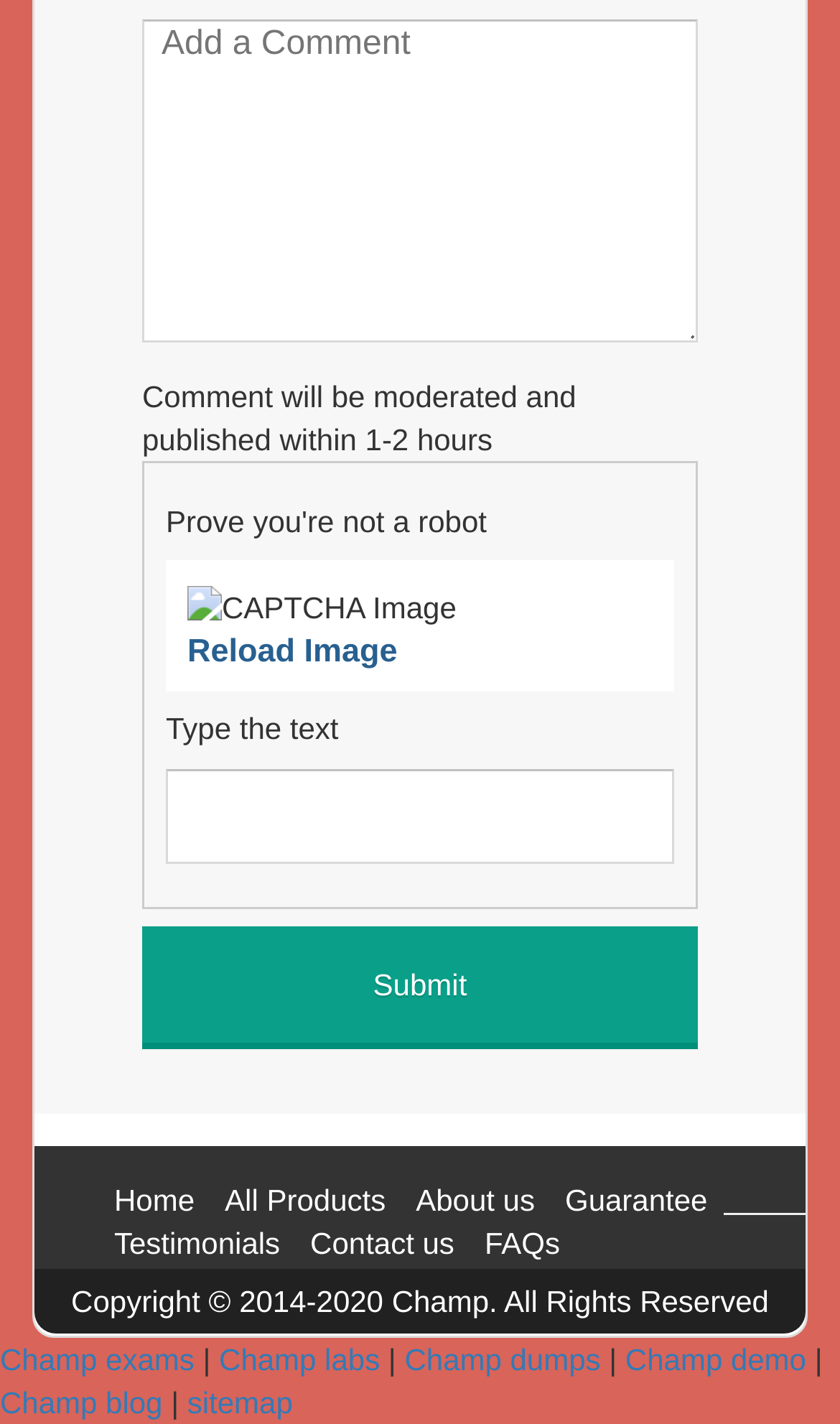Please determine the bounding box coordinates for the element that should be clicked to follow these instructions: "Go to the home page".

[0.136, 0.83, 0.232, 0.854]